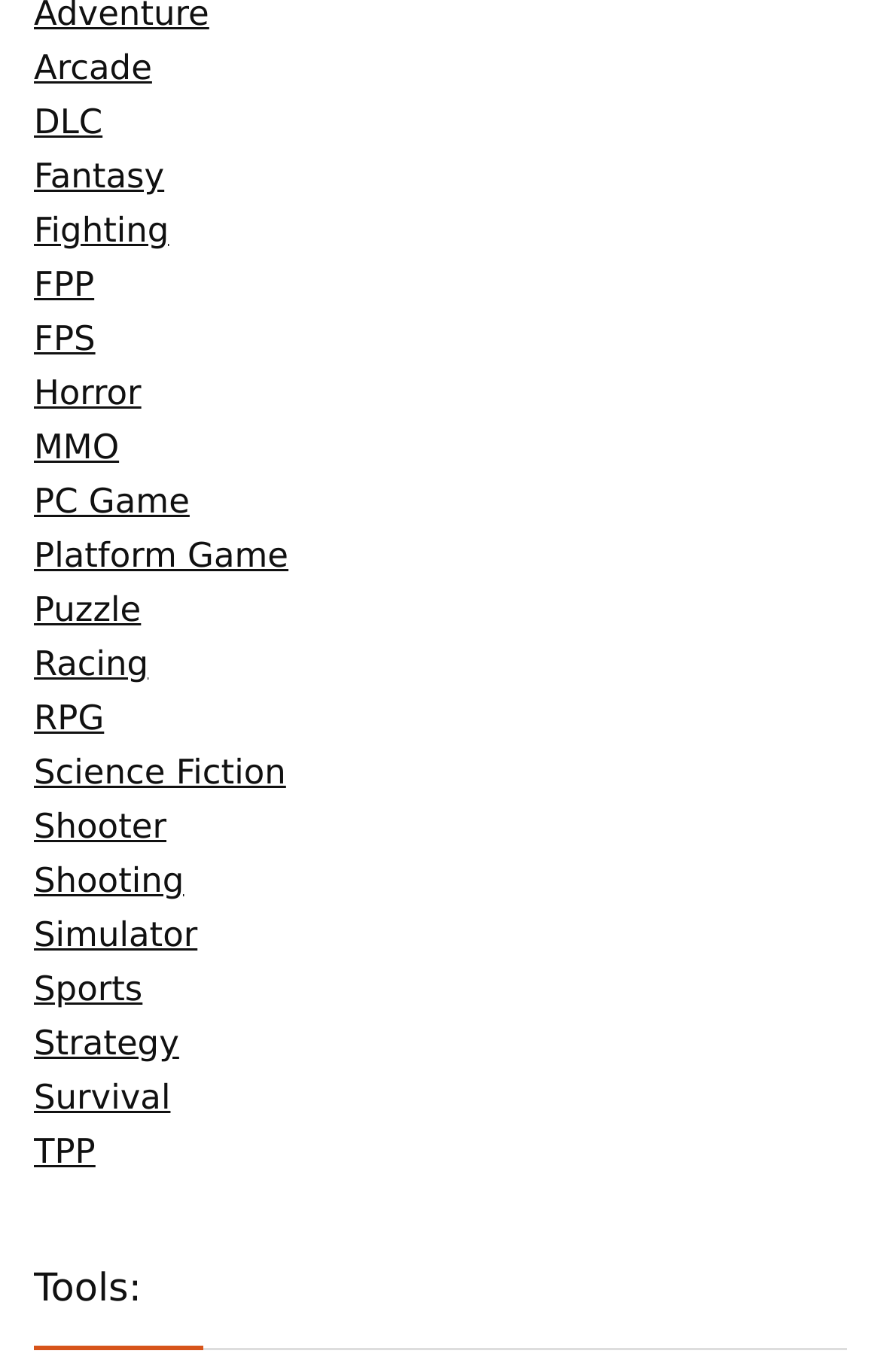Could you find the bounding box coordinates of the clickable area to complete this instruction: "go to PC Game"?

[0.038, 0.351, 0.215, 0.38]